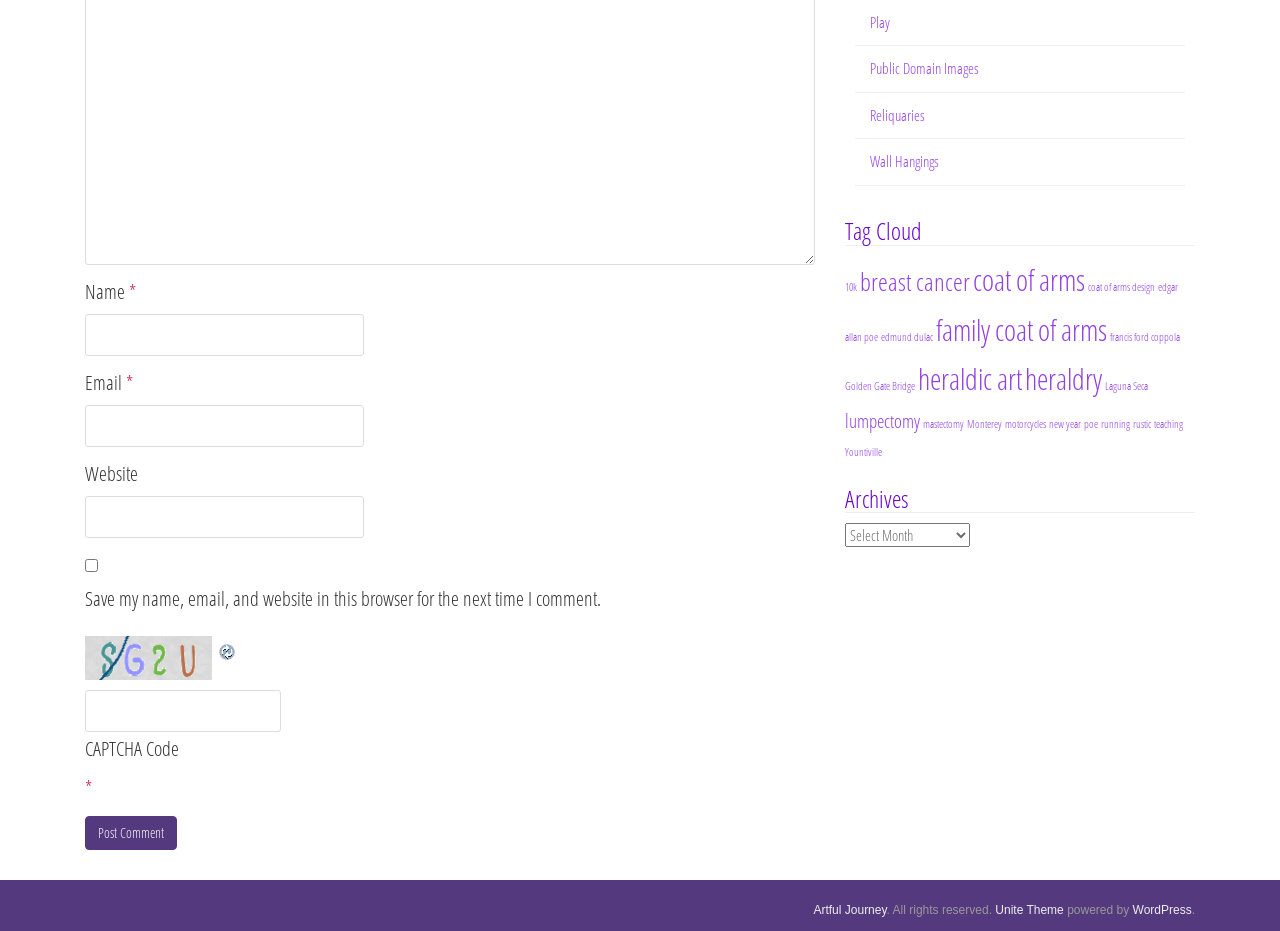Please reply with a single word or brief phrase to the question: 
What is the function of the 'Refresh' link?

Refresh CAPTCHA